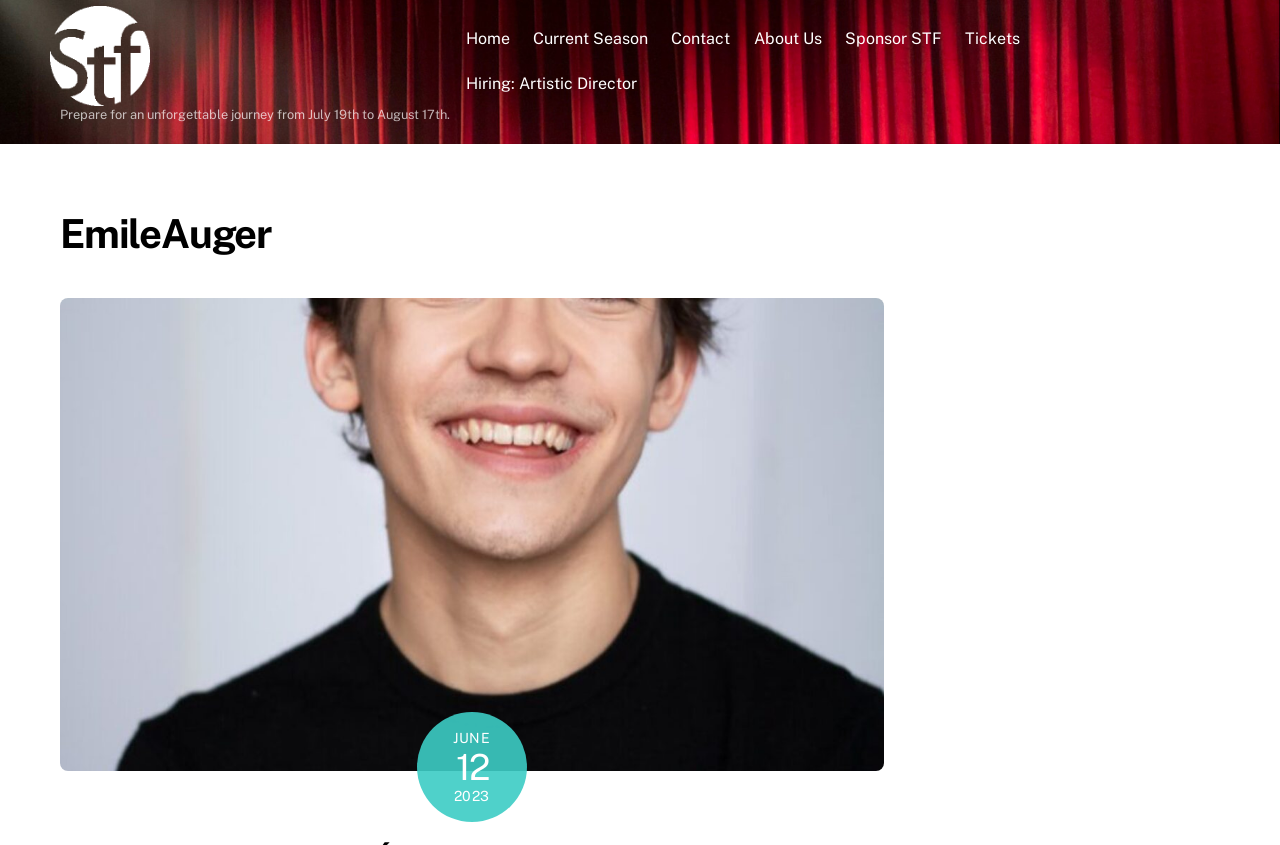Please identify the bounding box coordinates of the element's region that should be clicked to execute the following instruction: "contact us". The bounding box coordinates must be four float numbers between 0 and 1, i.e., [left, top, right, bottom].

[0.517, 0.019, 0.578, 0.073]